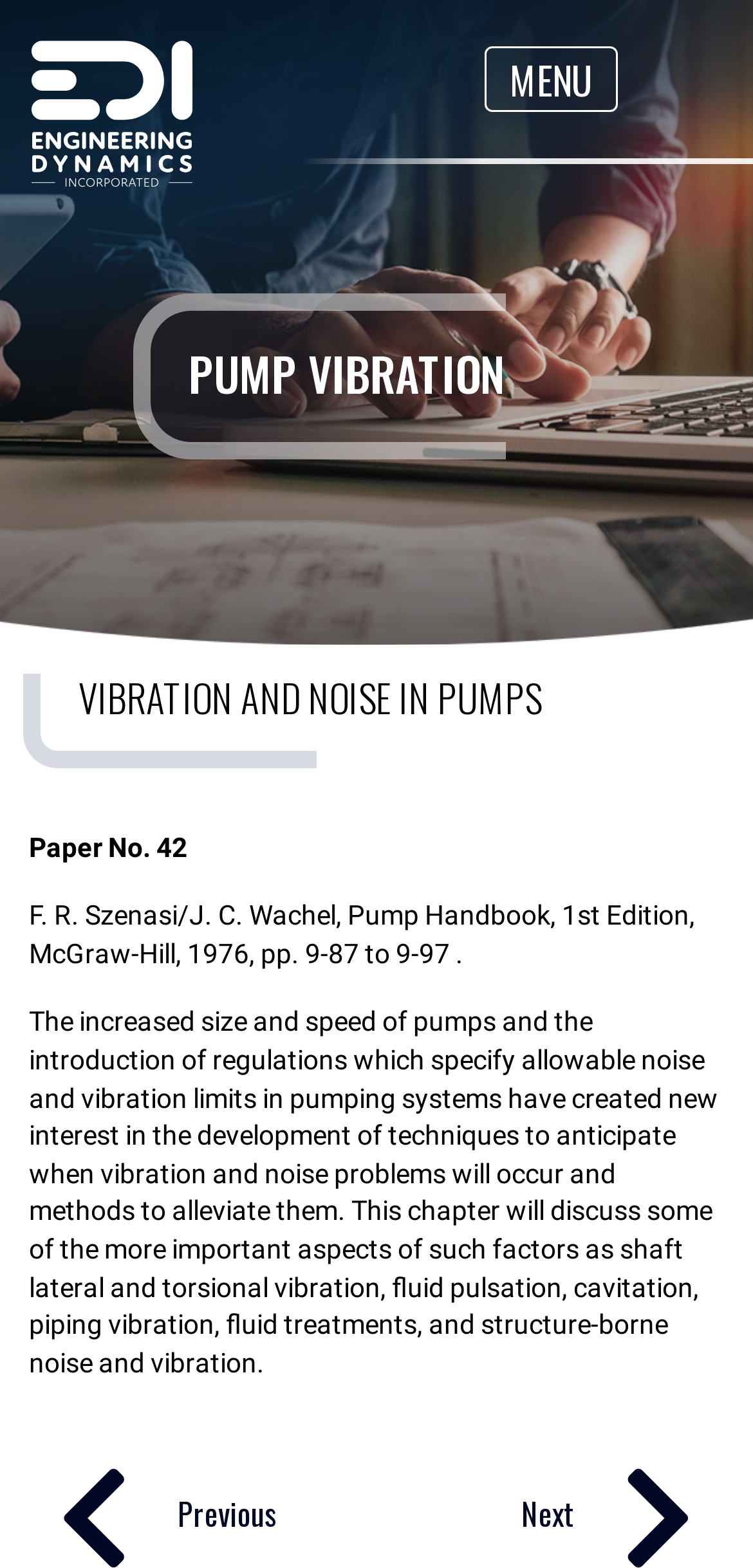Offer an extensive depiction of the webpage and its key elements.

The webpage is about "Vibration and Noise in Pumps" and appears to be a technical article or chapter from a handbook. At the top right corner, there is a link with a multiplication sign '×' and another link with a menu icon '' at the top left corner. Below these links, there is a menu link labeled 'MENU' at the top center of the page.

The main content of the page is divided into sections, with a heading "PUMP VIBRATION" located at the top center of the page, and a more prominent heading "VIBRATION AND NOISE IN PUMPS" above it, taking up about half of the page width.

Below the headings, there is a citation section with a static text "Paper No. 42" followed by a longer text citing a reference from a handbook. This section takes up about a quarter of the page width.

The main article starts below the citation section, discussing the importance of vibration and noise in pumping systems, and outlining the topics to be covered in the chapter, including shaft lateral and torsional vibration, fluid pulsation, cavitation, piping vibration, fluid treatments, and structure-borne noise and vibration. This section takes up most of the page.

At the bottom of the page, there are navigation links, with a "Previous" link at the bottom left corner and a "Next" link at the bottom right corner, both accompanied by arrow icons.